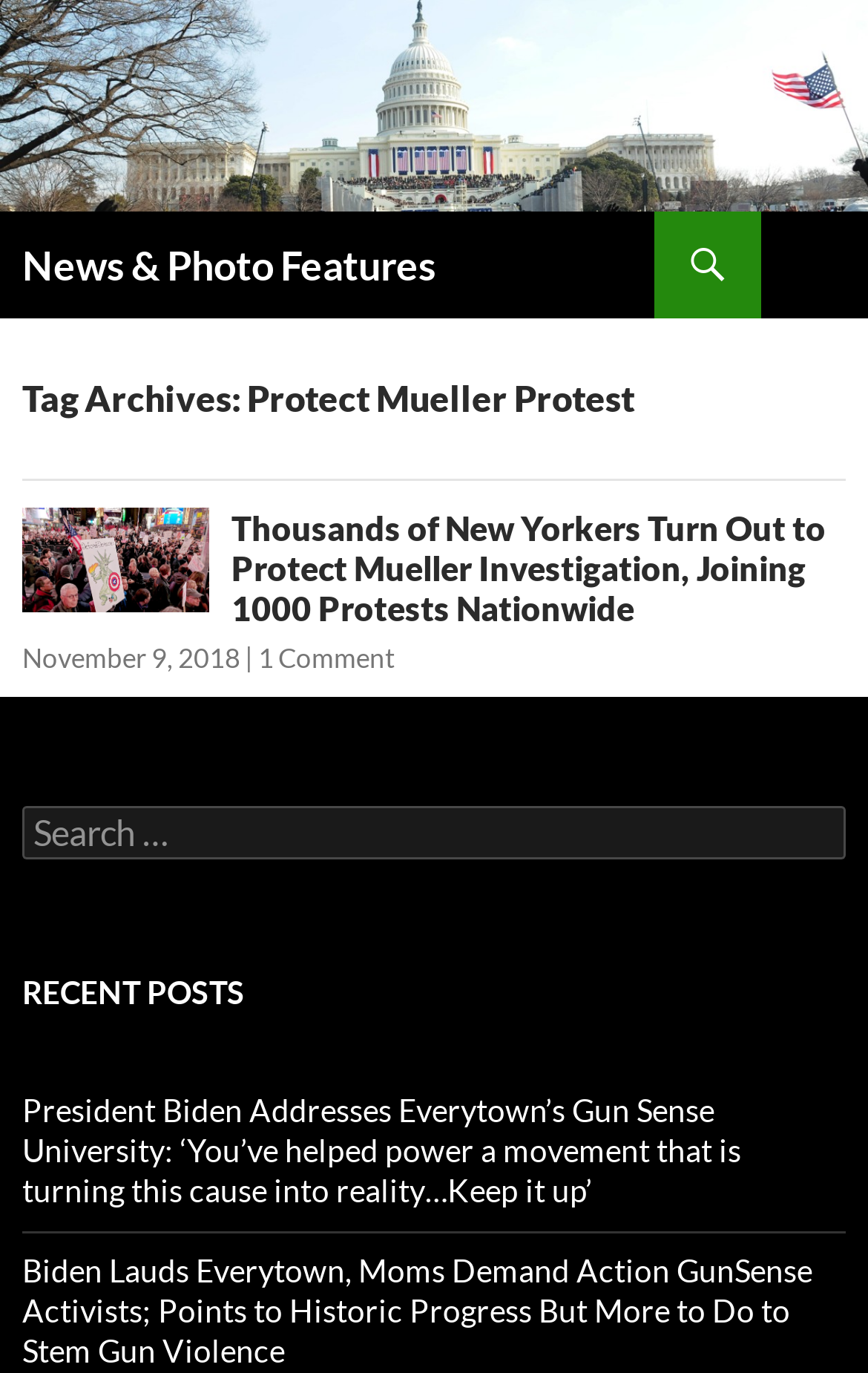Could you determine the bounding box coordinates of the clickable element to complete the instruction: "View news about Protect Mueller Protest"? Provide the coordinates as four float numbers between 0 and 1, i.e., [left, top, right, bottom].

[0.026, 0.37, 0.974, 0.457]